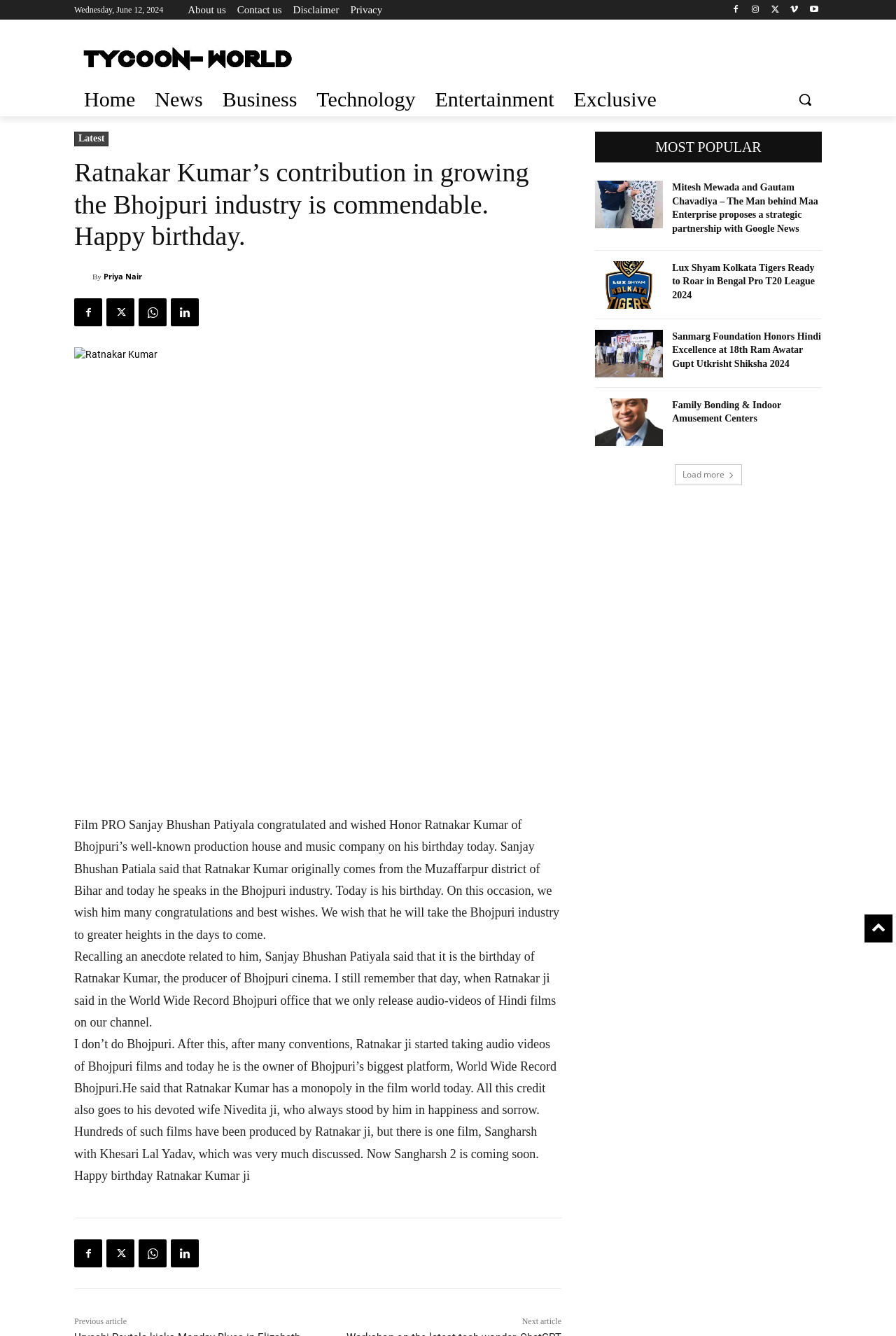Based on the element description, predict the bounding box coordinates (top-left x, top-left y, bottom-right x, bottom-right y) for the UI element in the screenshot: About us

[0.21, 0.0, 0.252, 0.015]